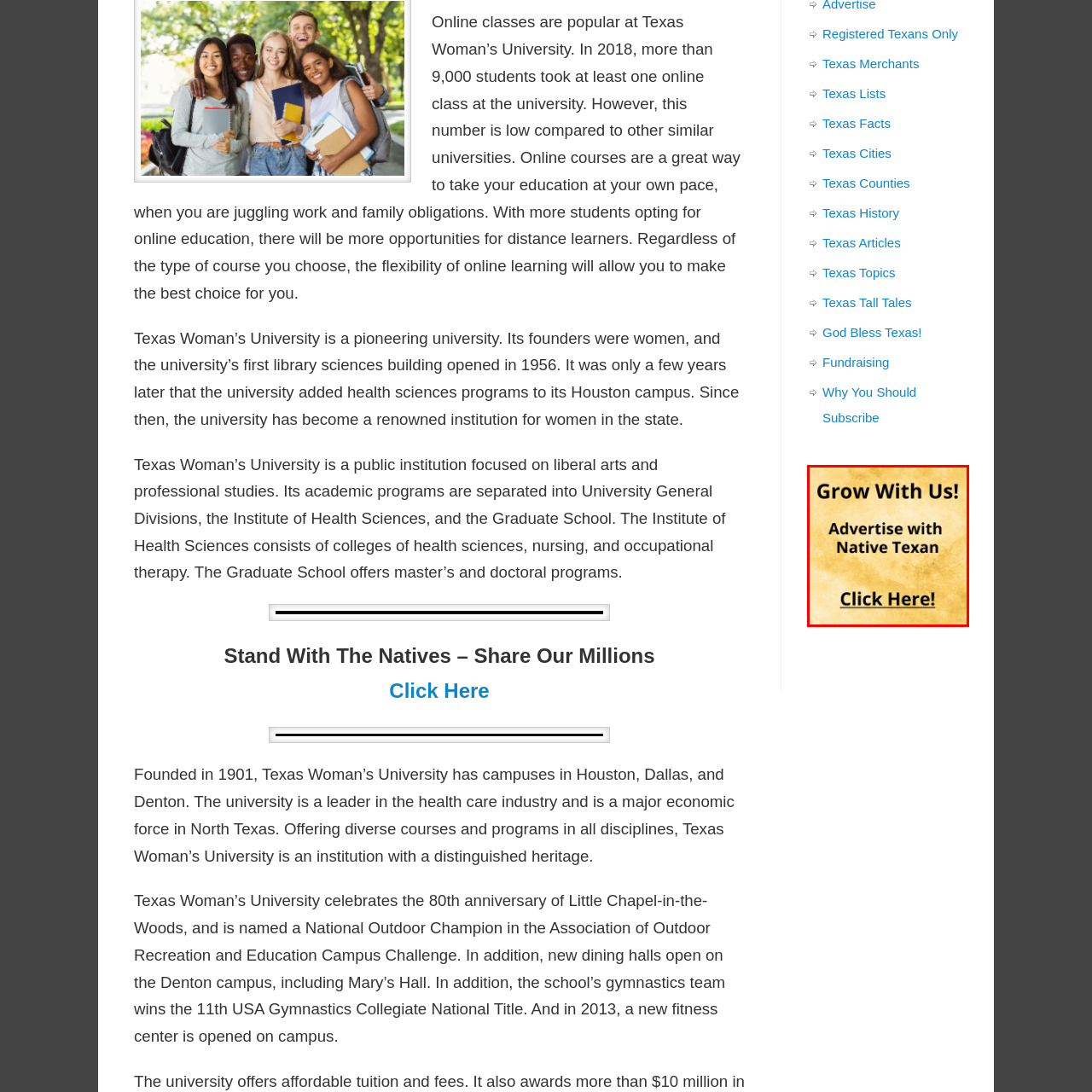Generate a detailed caption for the image within the red outlined area.

The image features a promotional advertisement with a warm, textured background that evokes a sense of warmth and community engagement. The text prominently displayed reads "Grow With Us!" inviting viewers to partner in growth, followed by "Advertise with Native Texan," which emphasizes local business and regional support. At the bottom, a compelling call to action states "Click Here!" encouraging immediate interaction. This advertisement aligns with the theme of promoting local businesses and fostering connections within the Texas community, reflecting the values of collaboration and opportunity.